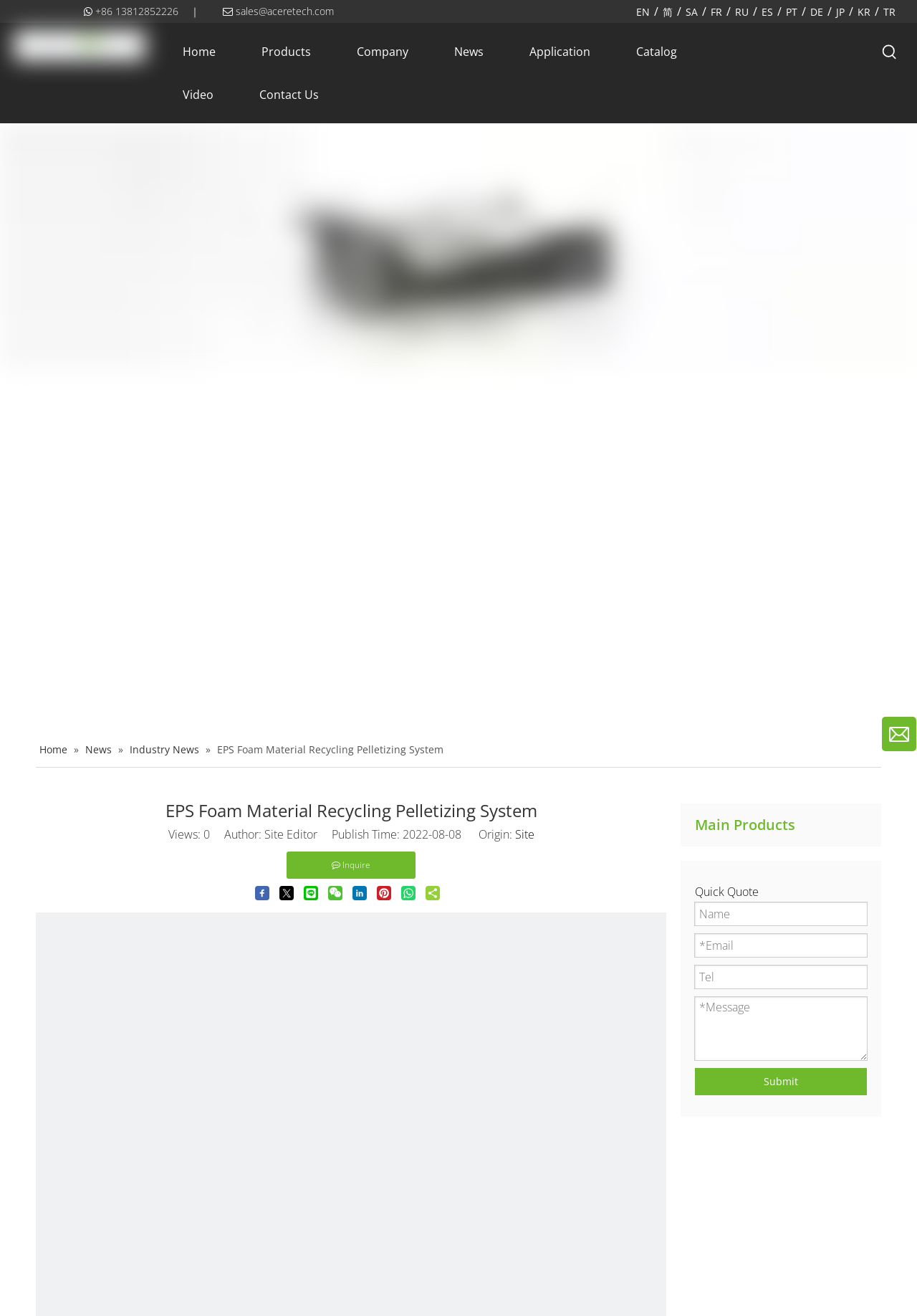Could you locate the bounding box coordinates for the section that should be clicked to accomplish this task: "Go to Home page".

[0.176, 0.023, 0.259, 0.056]